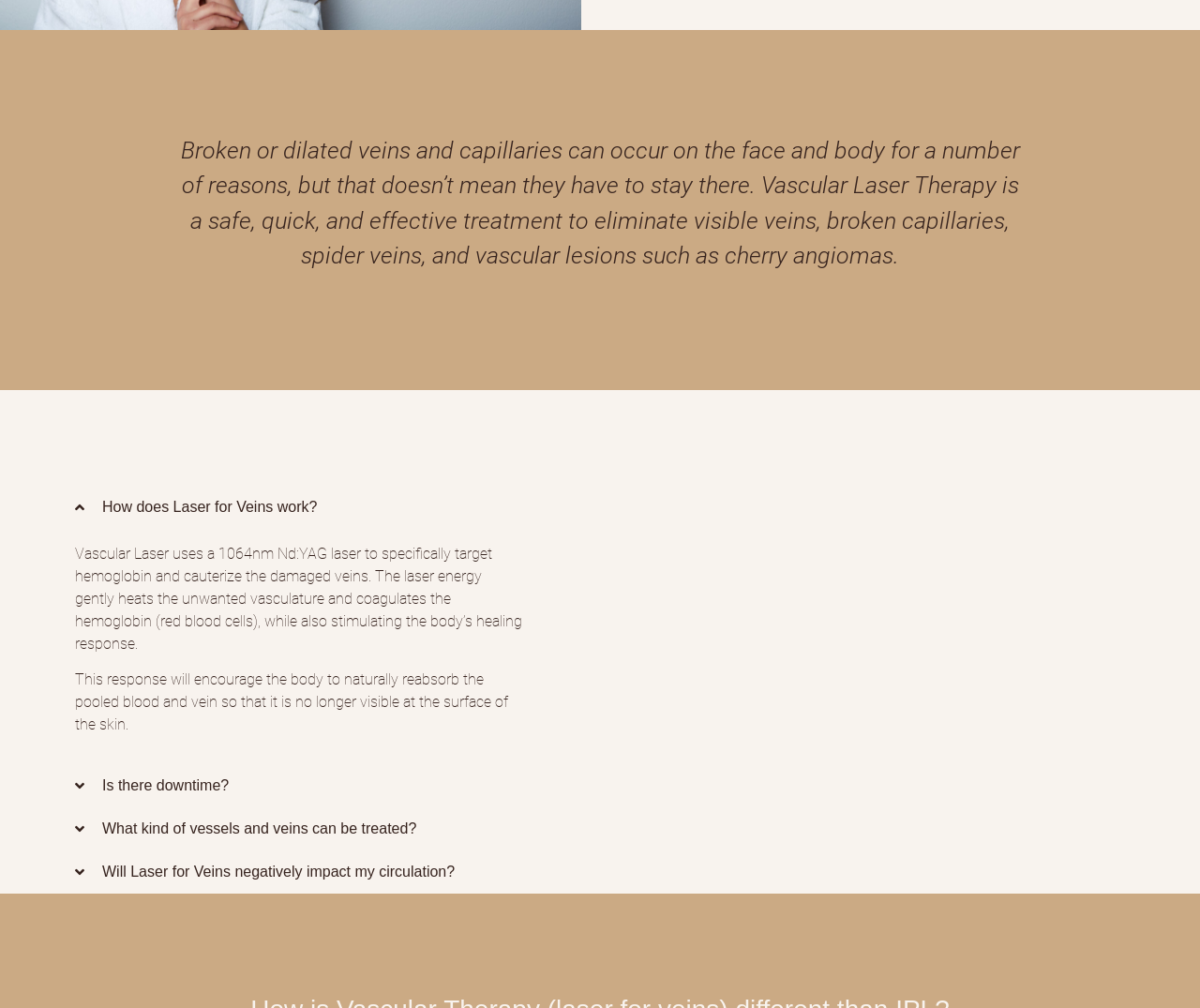Give a concise answer of one word or phrase to the question: 
How many buttons are there on the webpage with the text 'How does Laser for Veins work?'?

1